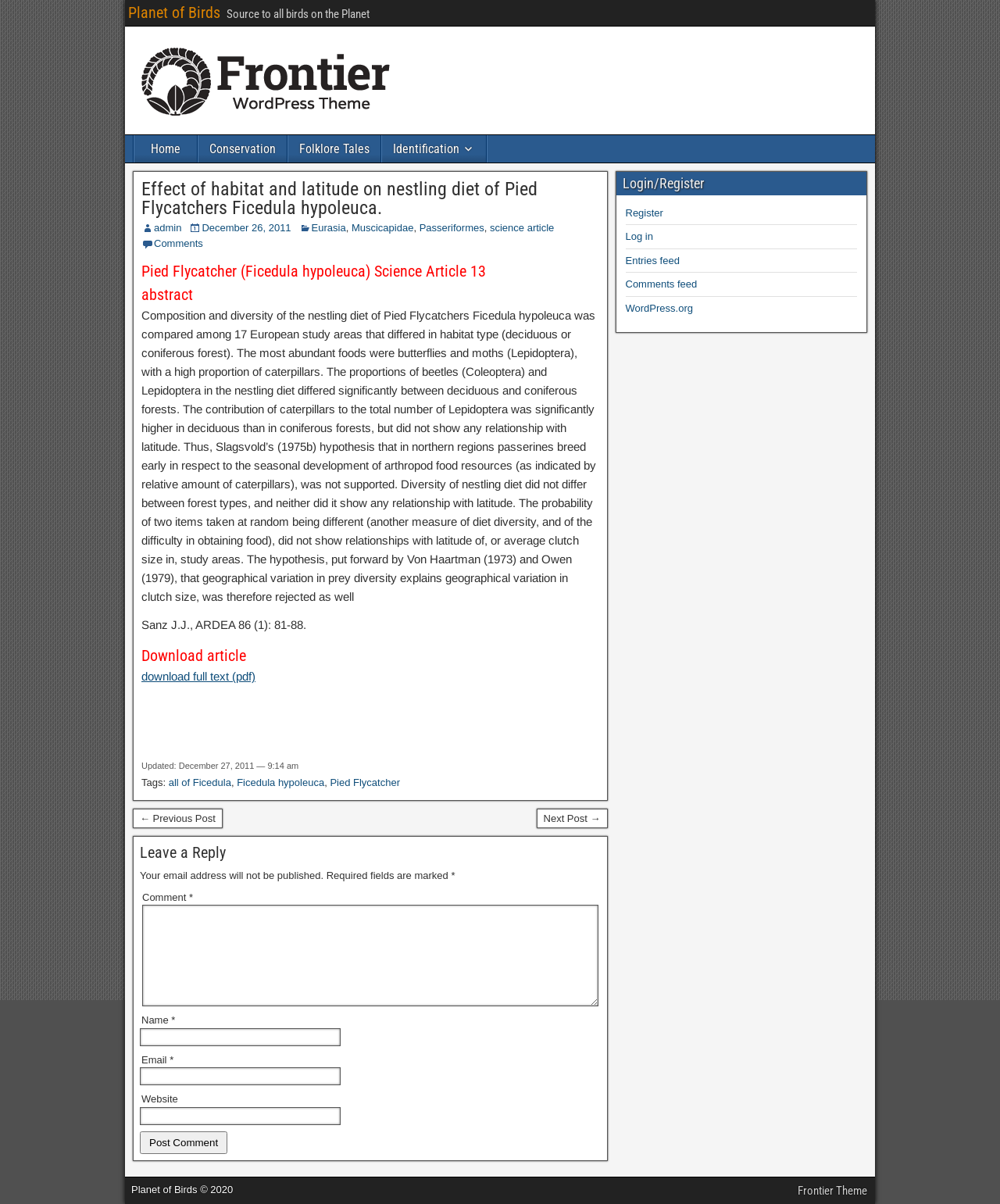Identify the bounding box coordinates of the region I need to click to complete this instruction: "Click on the 'Post Comment' button".

[0.14, 0.939, 0.227, 0.958]